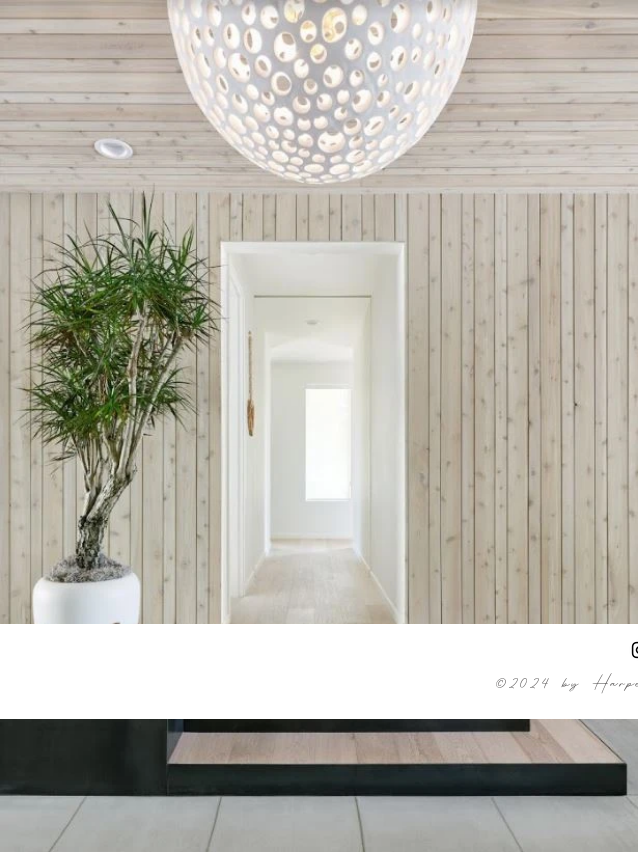Where is the indoor plant located?
Answer the question with a single word or phrase derived from the image.

To the left